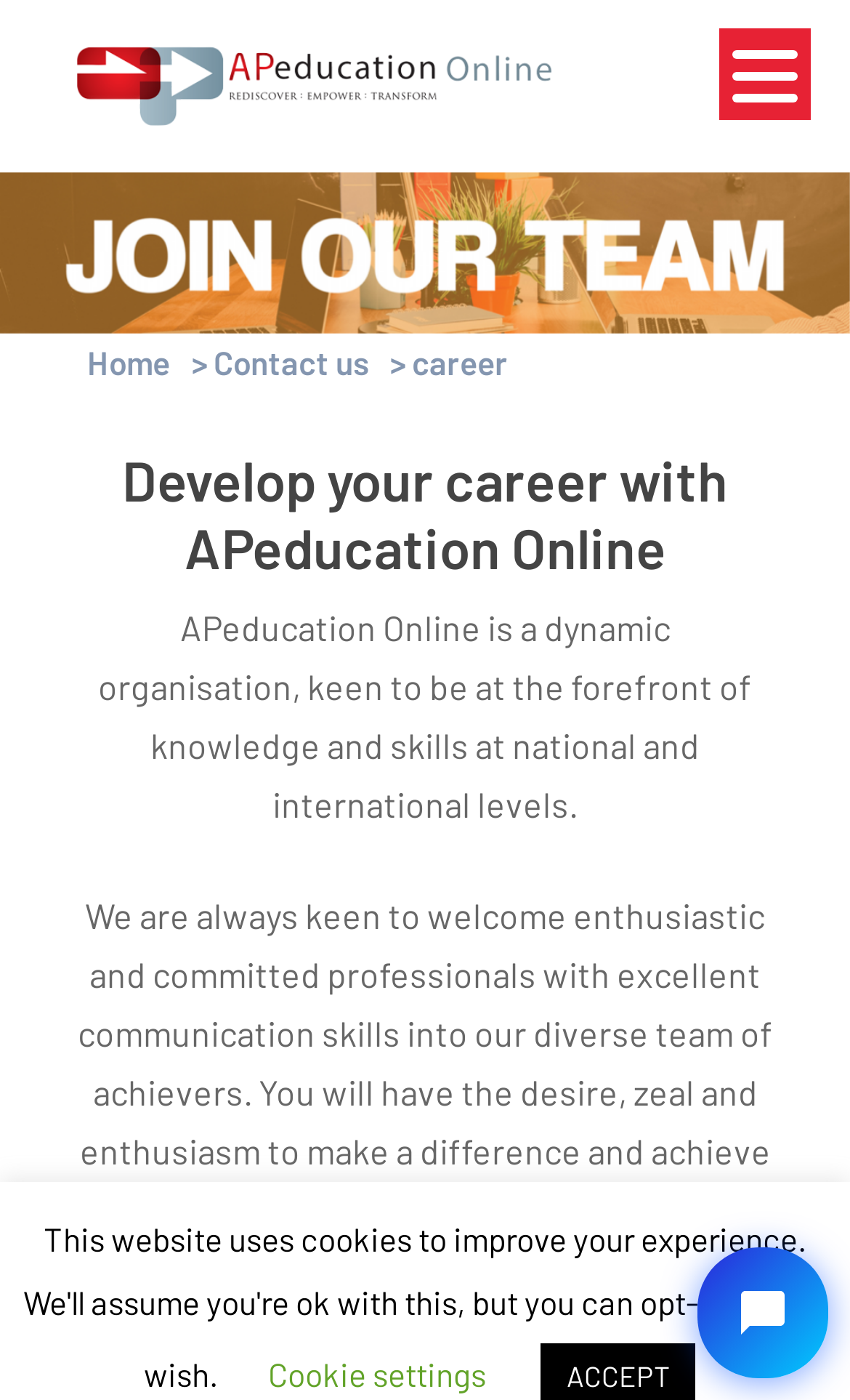How many links are there in the top navigation bar?
Please analyze the image and answer the question with as much detail as possible.

The top navigation bar contains links to 'Home', 'Contact us', 'career', and the organization's logo which is also a link. These links can be found by examining the link elements with y-coordinates between 0.244 and 0.272.